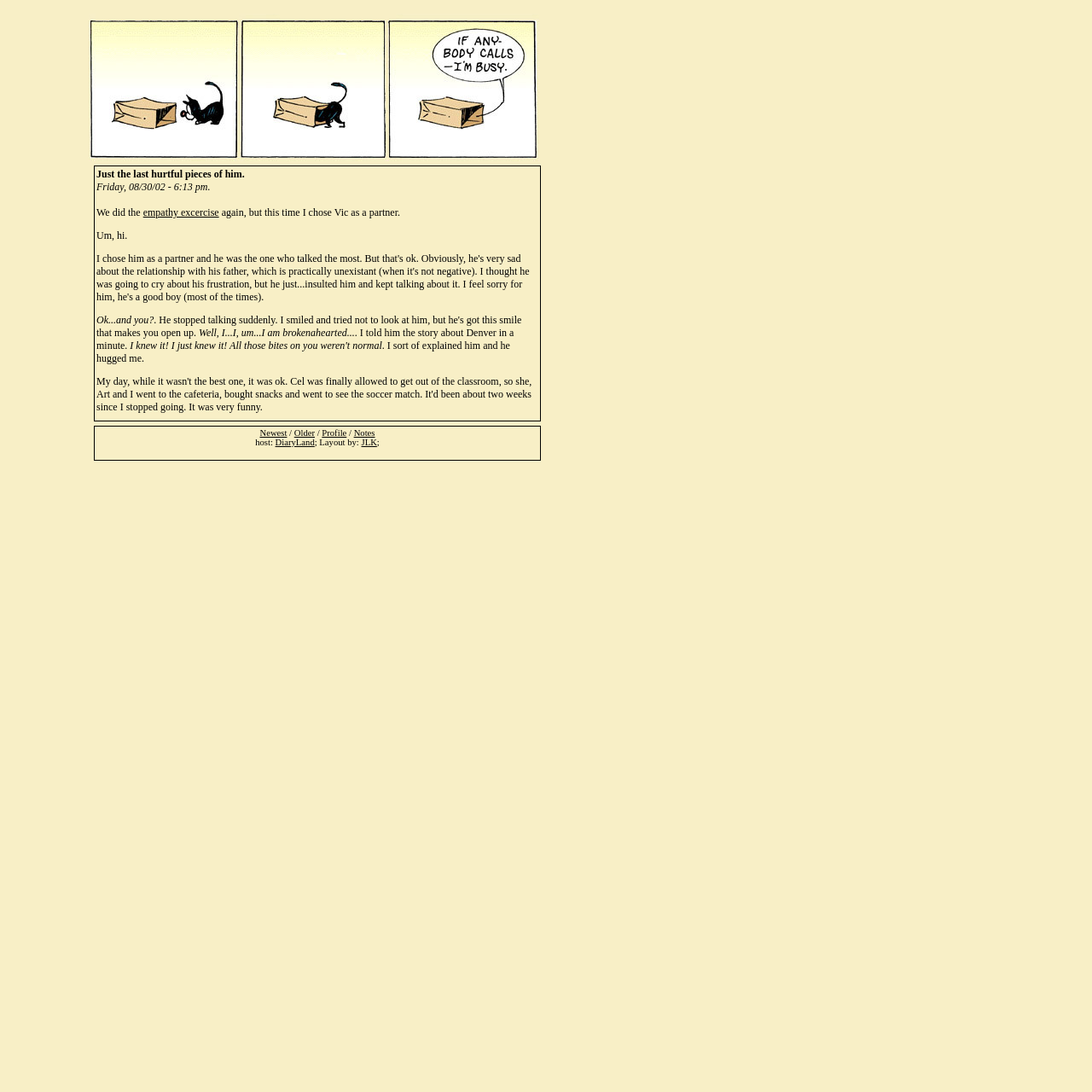Answer the following inquiry with a single word or phrase:
What is the date mentioned in the second paragraph?

Friday, 08/30/02